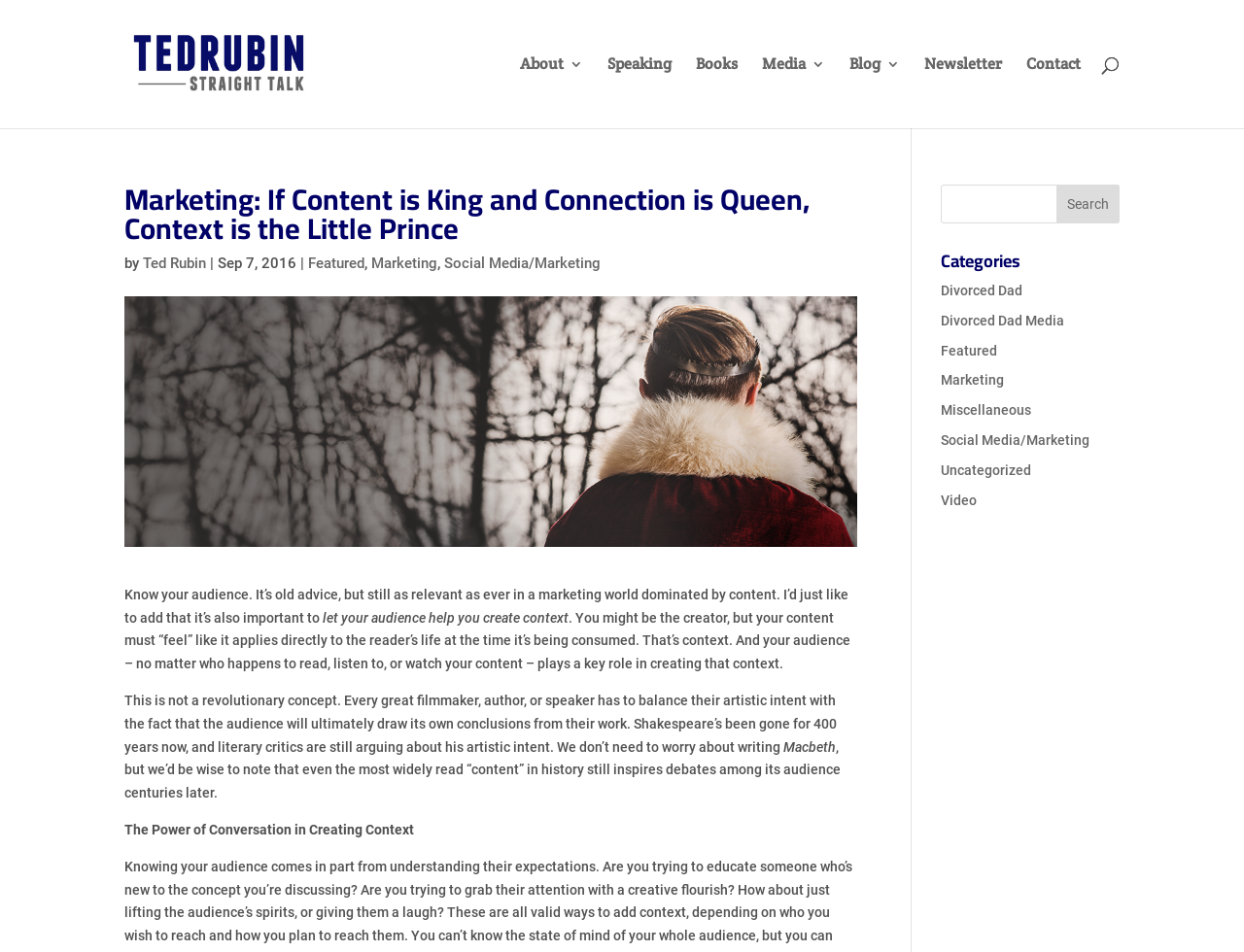Please find and provide the title of the webpage.

Marketing: If Content is King and Connection is Queen, Context is the Little Prince